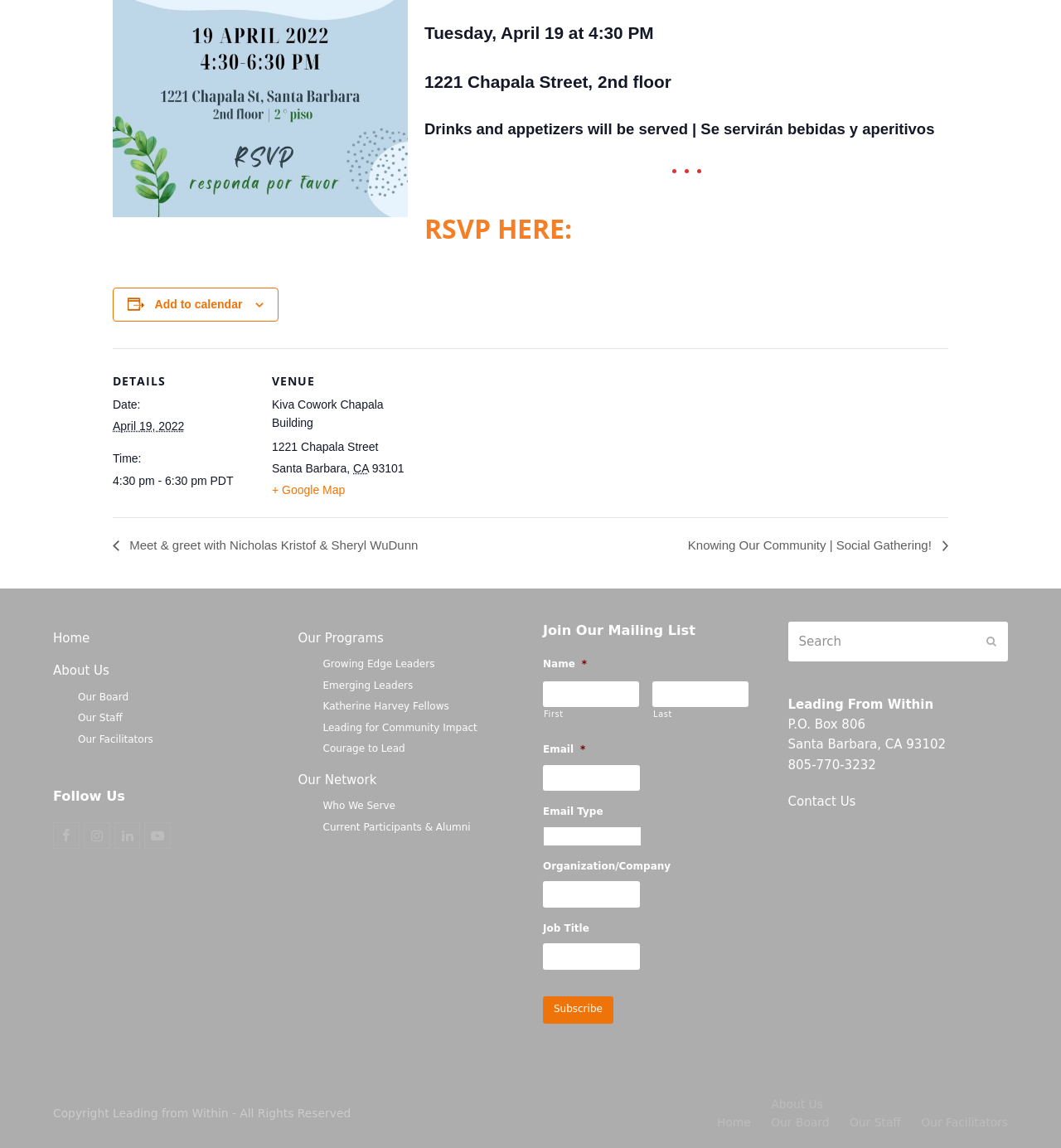Identify the bounding box coordinates for the UI element mentioned here: "Our Facilitators". Provide the coordinates as four float values between 0 and 1, i.e., [left, top, right, bottom].

[0.868, 0.972, 0.95, 0.983]